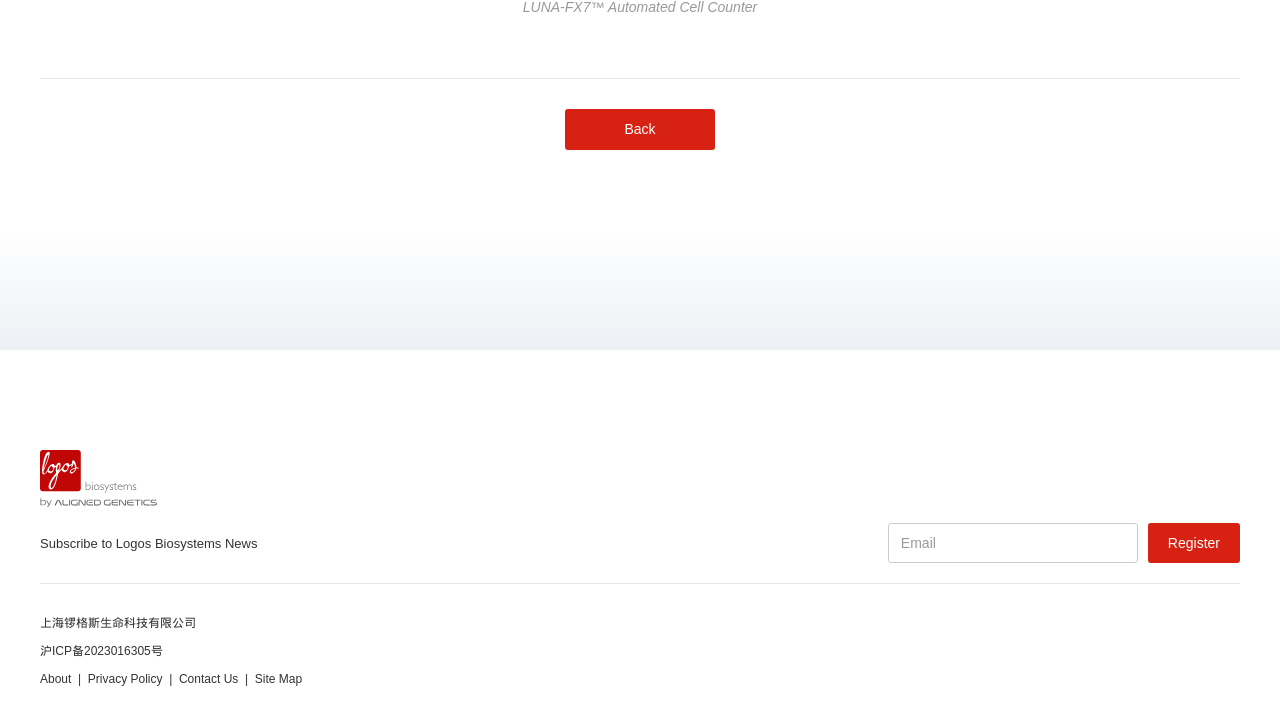Point out the bounding box coordinates of the section to click in order to follow this instruction: "Enter email address in the 'Email' field".

[0.694, 0.737, 0.889, 0.794]